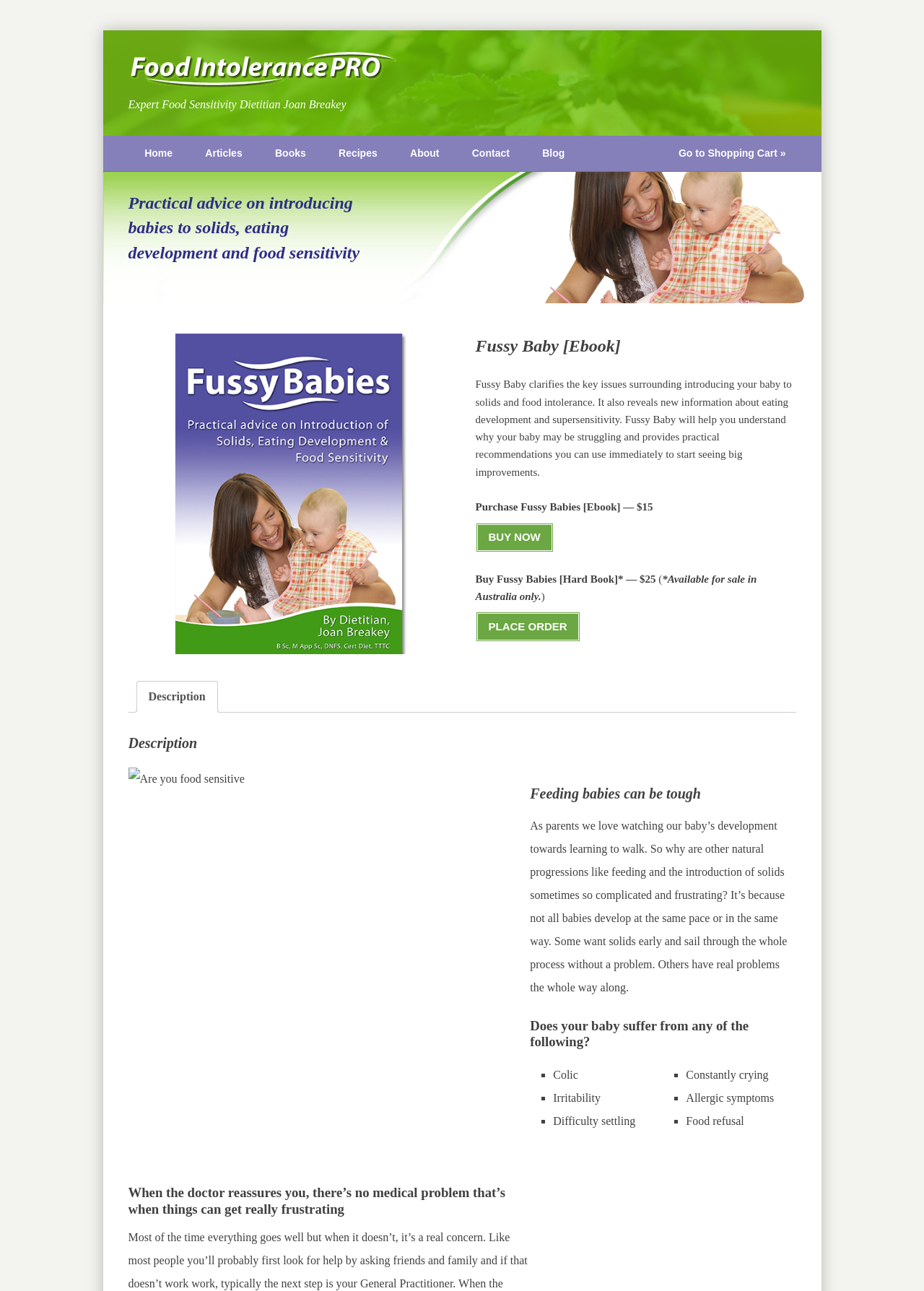Locate the bounding box coordinates of the element that needs to be clicked to carry out the instruction: "Click on the 'Home' link". The coordinates should be given as four float numbers ranging from 0 to 1, i.e., [left, top, right, bottom].

[0.139, 0.105, 0.204, 0.132]